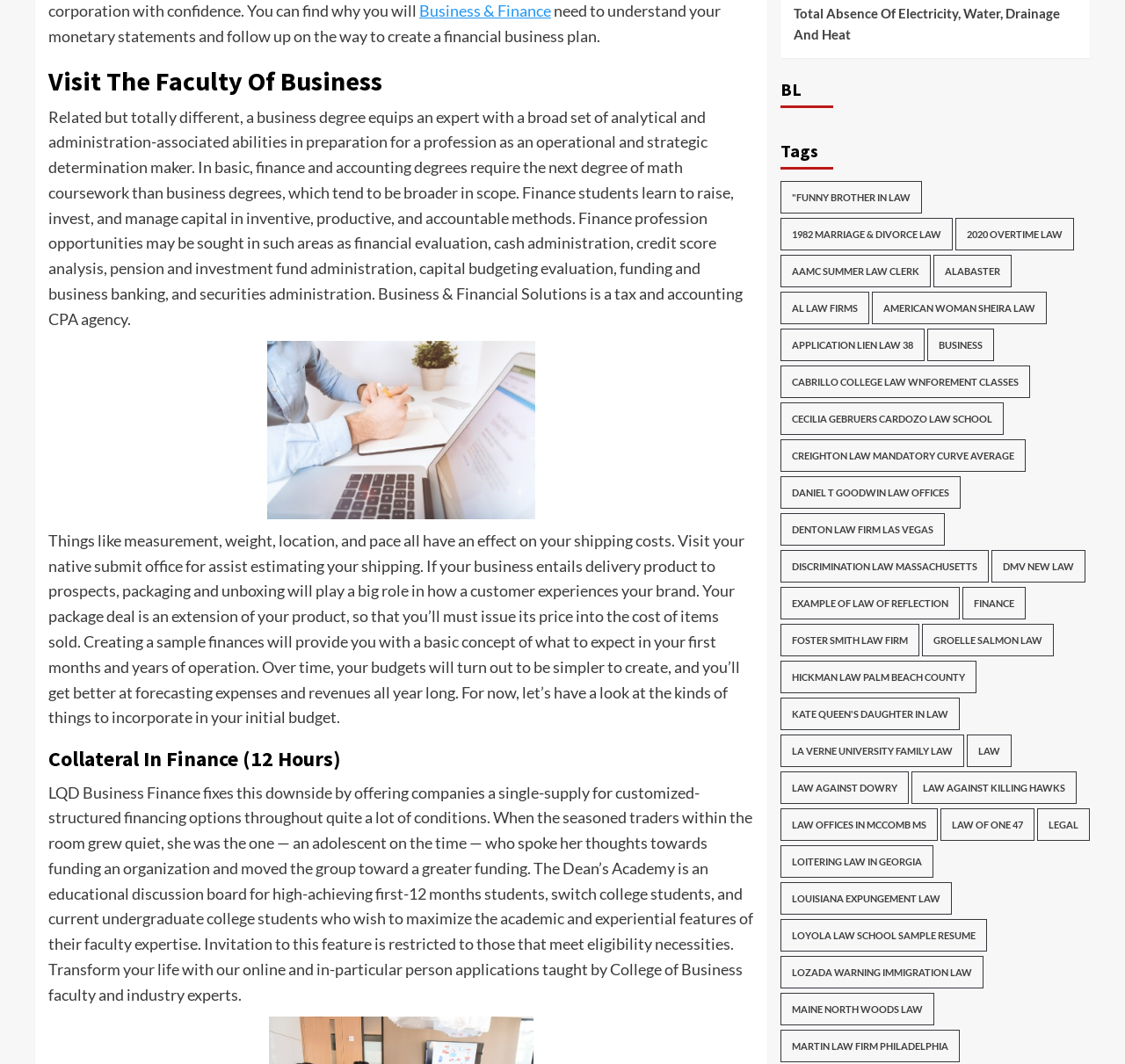Provide the bounding box coordinates of the section that needs to be clicked to accomplish the following instruction: "Read about Collateral In Finance."

[0.043, 0.703, 0.67, 0.725]